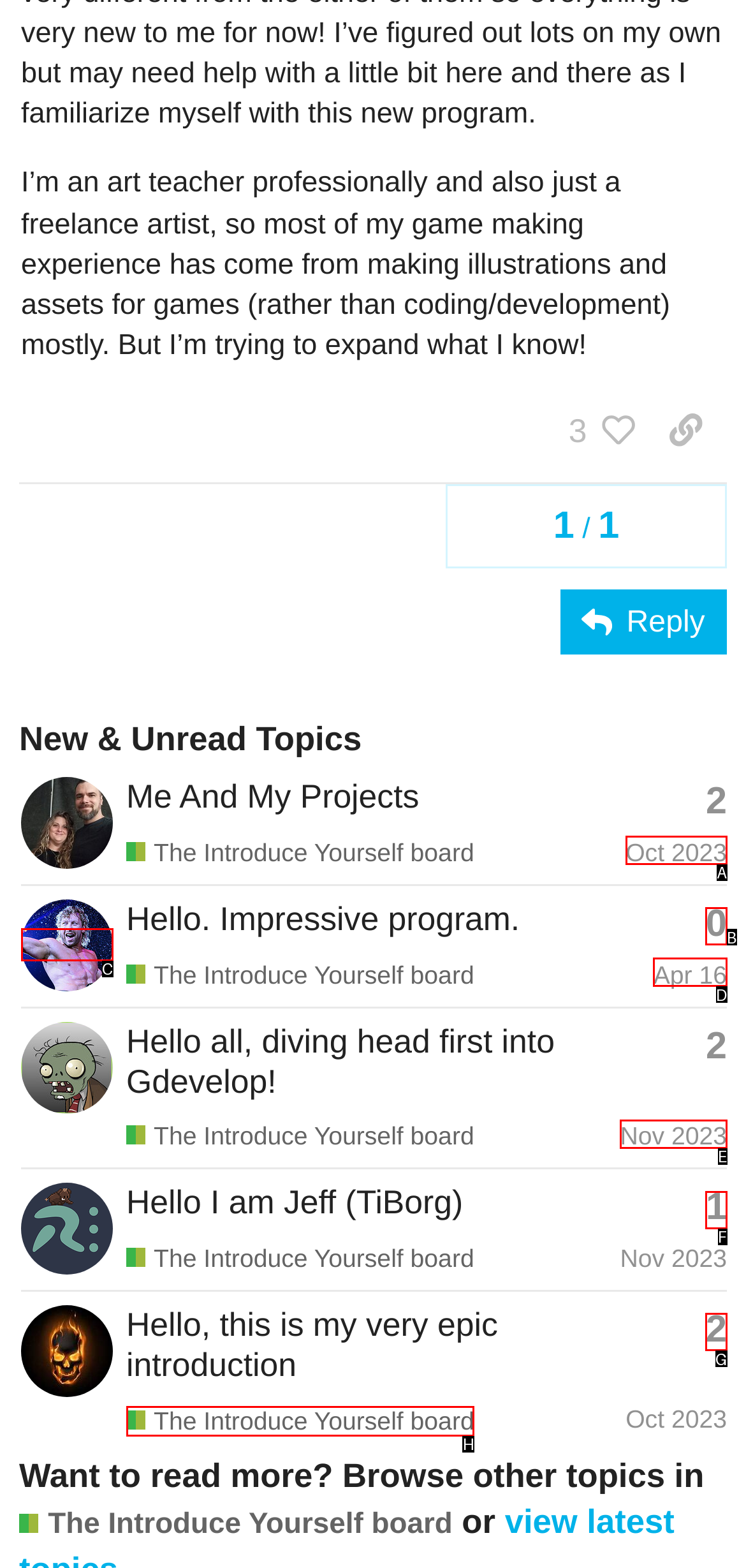Identify the HTML element that corresponds to the description: 1 Provide the letter of the matching option directly from the choices.

F